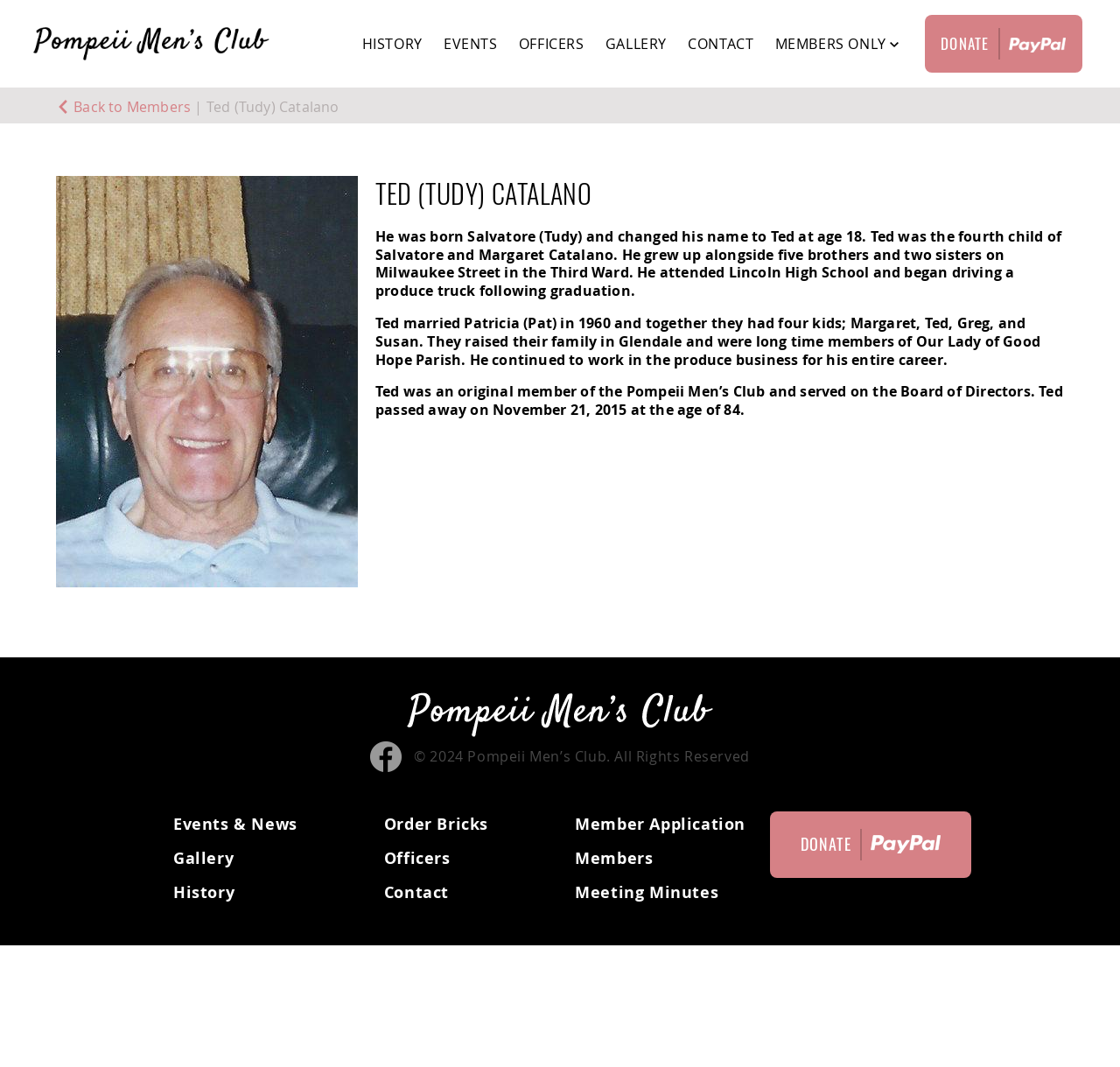Explain in detail what is displayed on the webpage.

This webpage is about Ted (Tudy) Catalano, a member of the Pompeii Men's Club in Milwaukee, Wisconsin. At the top of the page, there is a navigation menu with links to "HISTORY", "EVENTS", "OFFICERS", "GALLERY", and "CONTACT". Below this menu, there is a section with a heading "TED (TUDY) CATALANO" and a photo of Ted Catalano.

The main content of the page is a biographical text about Ted Catalano, describing his early life, family, and career. The text is divided into three paragraphs, with a small gap between them. The first paragraph talks about his birth, childhood, and education. The second paragraph describes his marriage, family, and work life. The third paragraph mentions his involvement with the Pompeii Men's Club and his passing away in 2015.

To the left of the biographical text, there is a link "Back to Members" with a small image next to it. Below the biographical text, there are several links to other pages, including "MEMBERS", "MEETING MINUTES", "MEMBER APPLICATION", and "BYLAWS".

At the bottom of the page, there is a footer section with a copyright notice "© 2024 Pompeii Men’s Club. All Rights Reserved" and several links to other pages, including "Events & News", "Gallery", "History", "Order Bricks", "Officers", "Contact", "Member Application", "Members", "Meeting Minutes", and "DONATE". The "DONATE" link has a small image next to it.